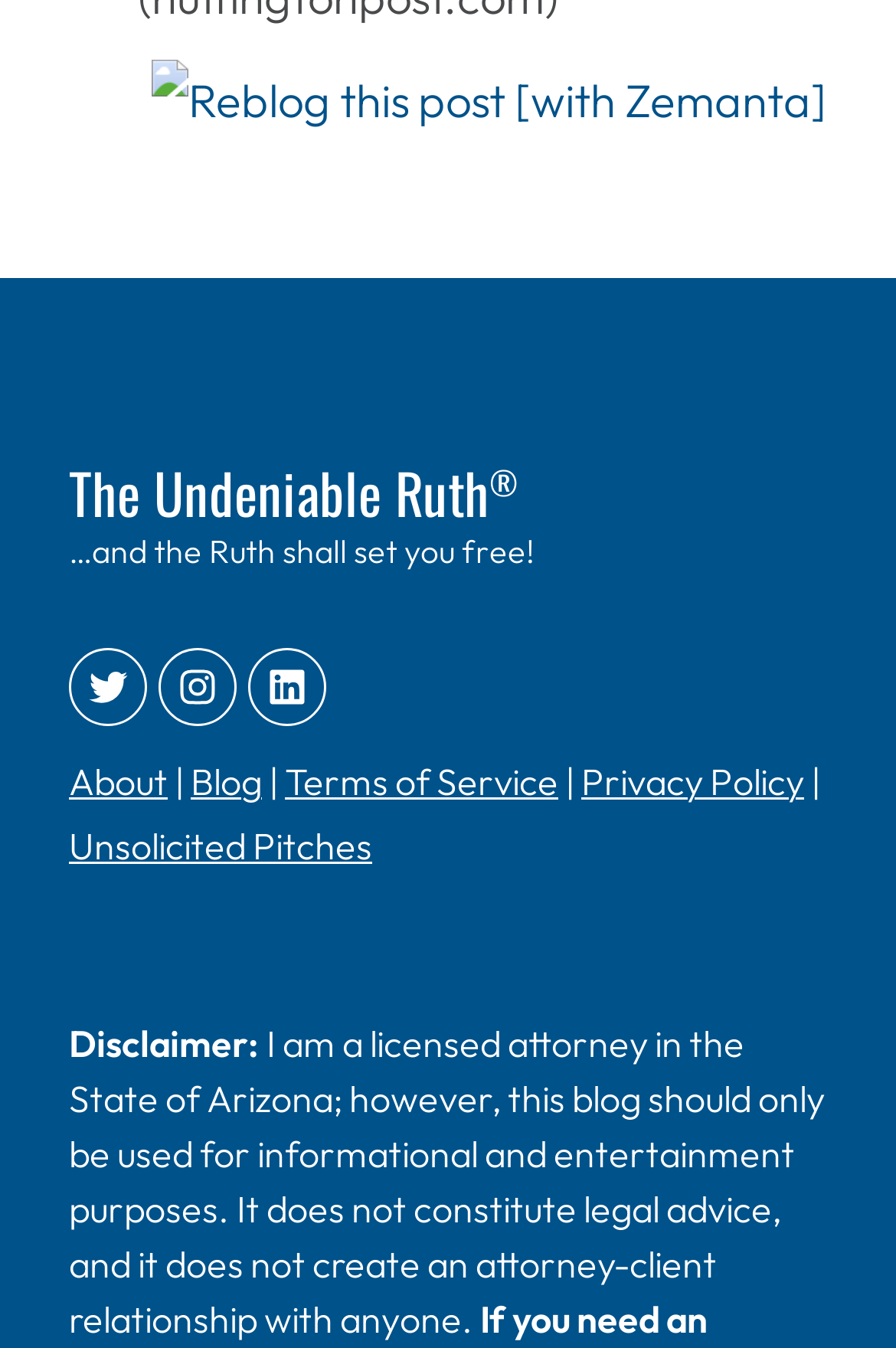Using the provided element description, identify the bounding box coordinates as (top-left x, top-left y, bottom-right x, bottom-right y). Ensure all values are between 0 and 1. Description: Twitter

[0.079, 0.483, 0.162, 0.537]